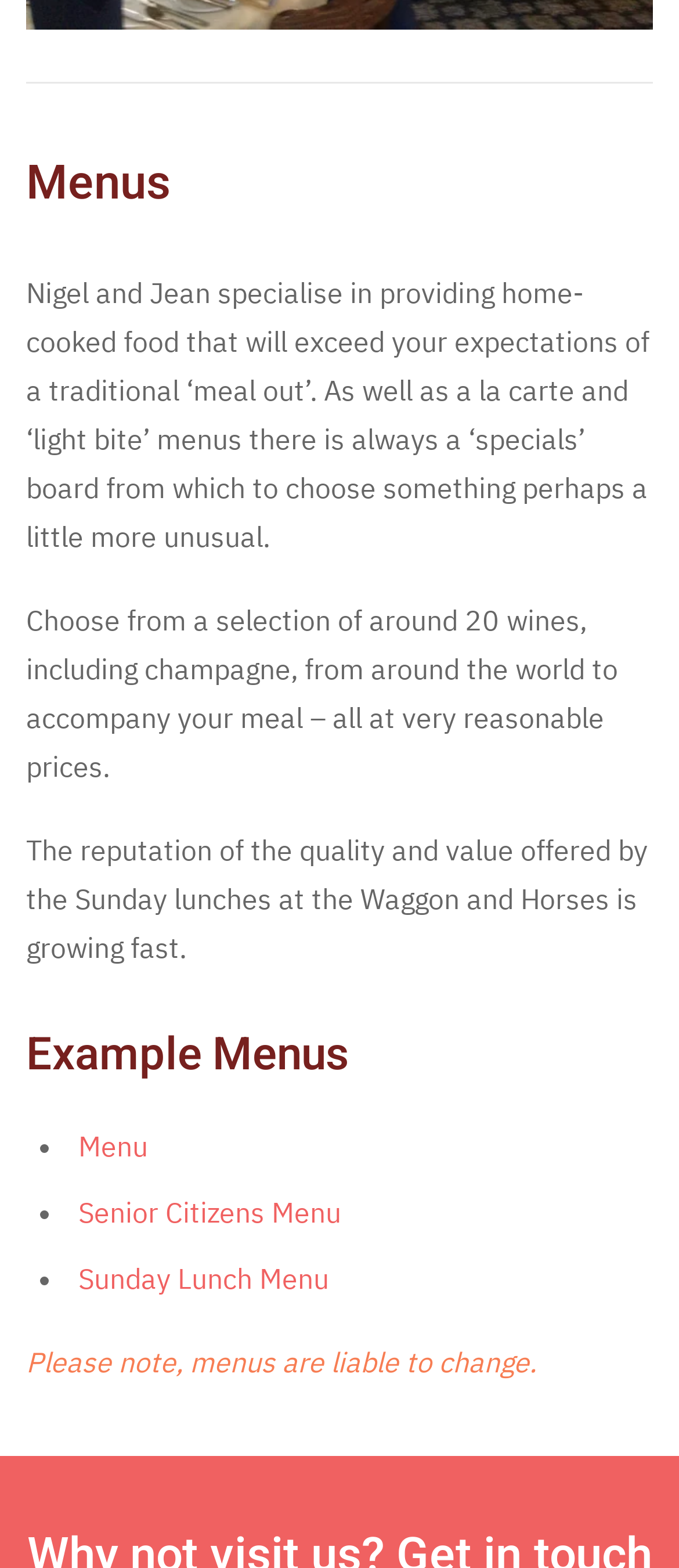What is the purpose of the 'specials' board?
Using the details shown in the screenshot, provide a comprehensive answer to the question.

The StaticText element mentions that as well as a la carte and ‘light bite’ menus, there is always a ‘specials’ board from which to choose something perhaps a little more unusual.